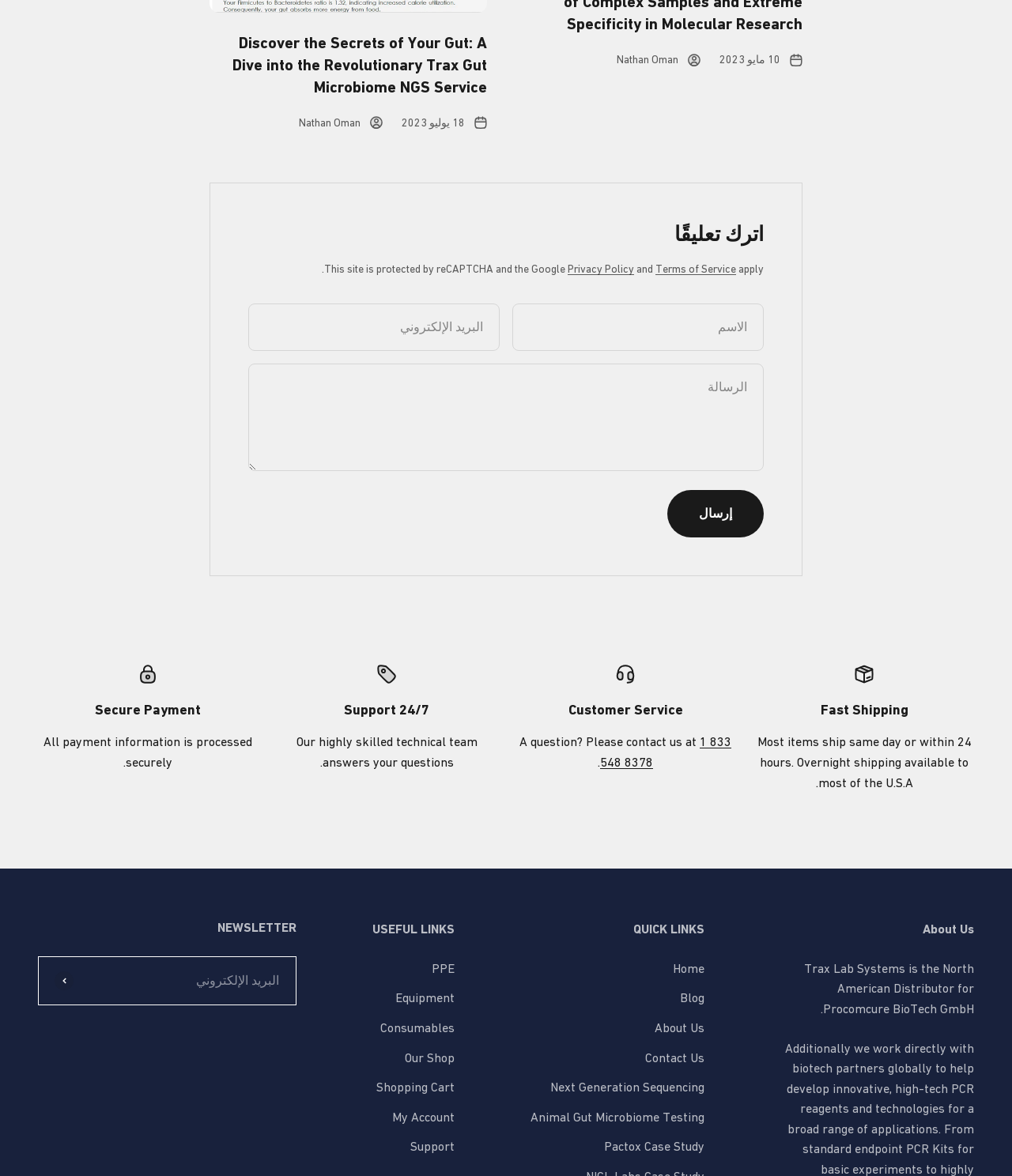Using the image as a reference, answer the following question in as much detail as possible:
How many authors are mentioned on this webpage?

I counted the number of author names mentioned on the webpage, and I found only one author, 'Nathan Oman', mentioned twice.